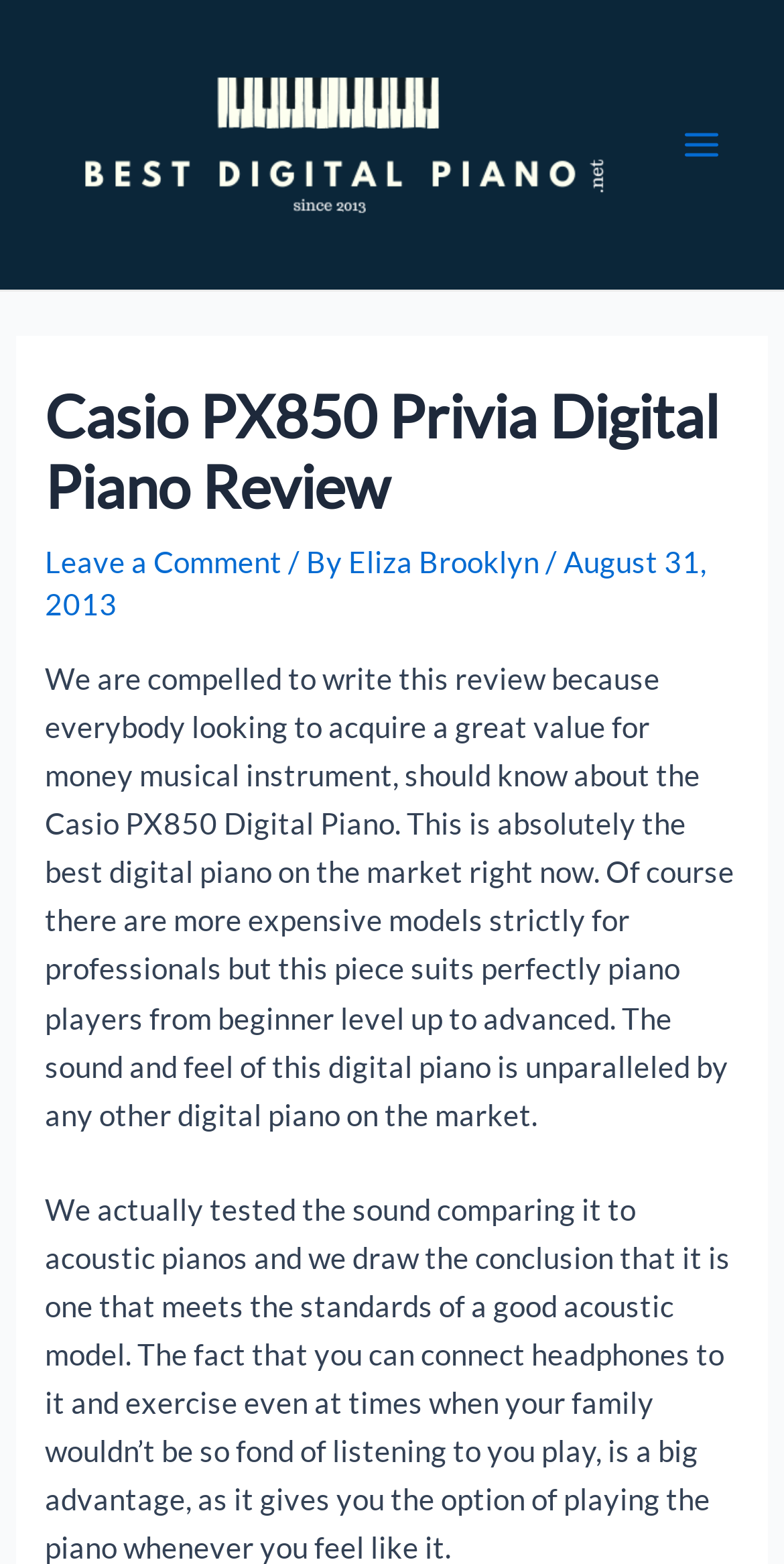For the given element description Eliza Brooklyn, determine the bounding box coordinates of the UI element. The coordinates should follow the format (top-left x, top-left y, bottom-right x, bottom-right y) and be within the range of 0 to 1.

[0.445, 0.349, 0.696, 0.371]